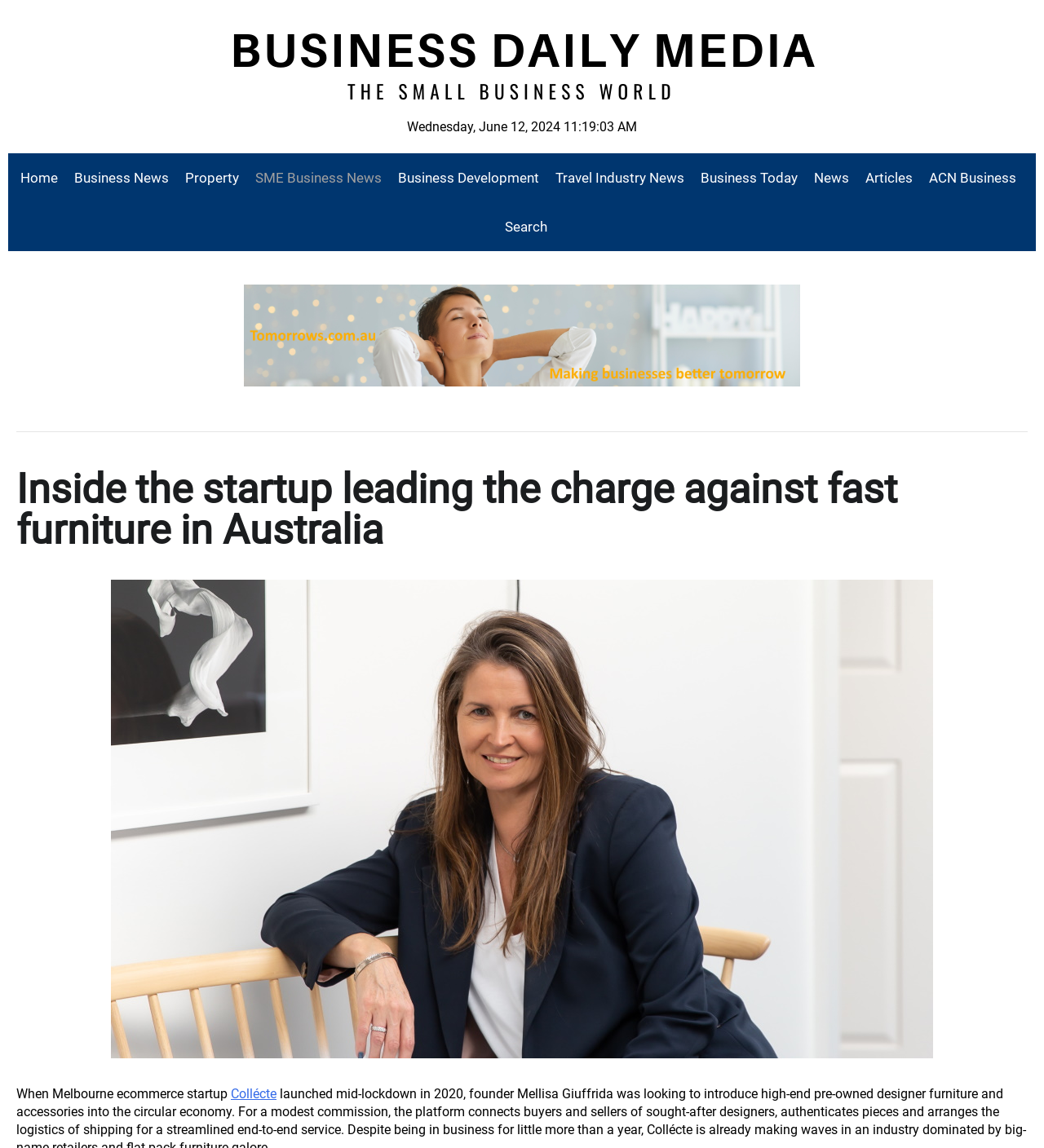Please answer the following question using a single word or phrase: 
What is the date of the article?

Wednesday, June 12, 2024